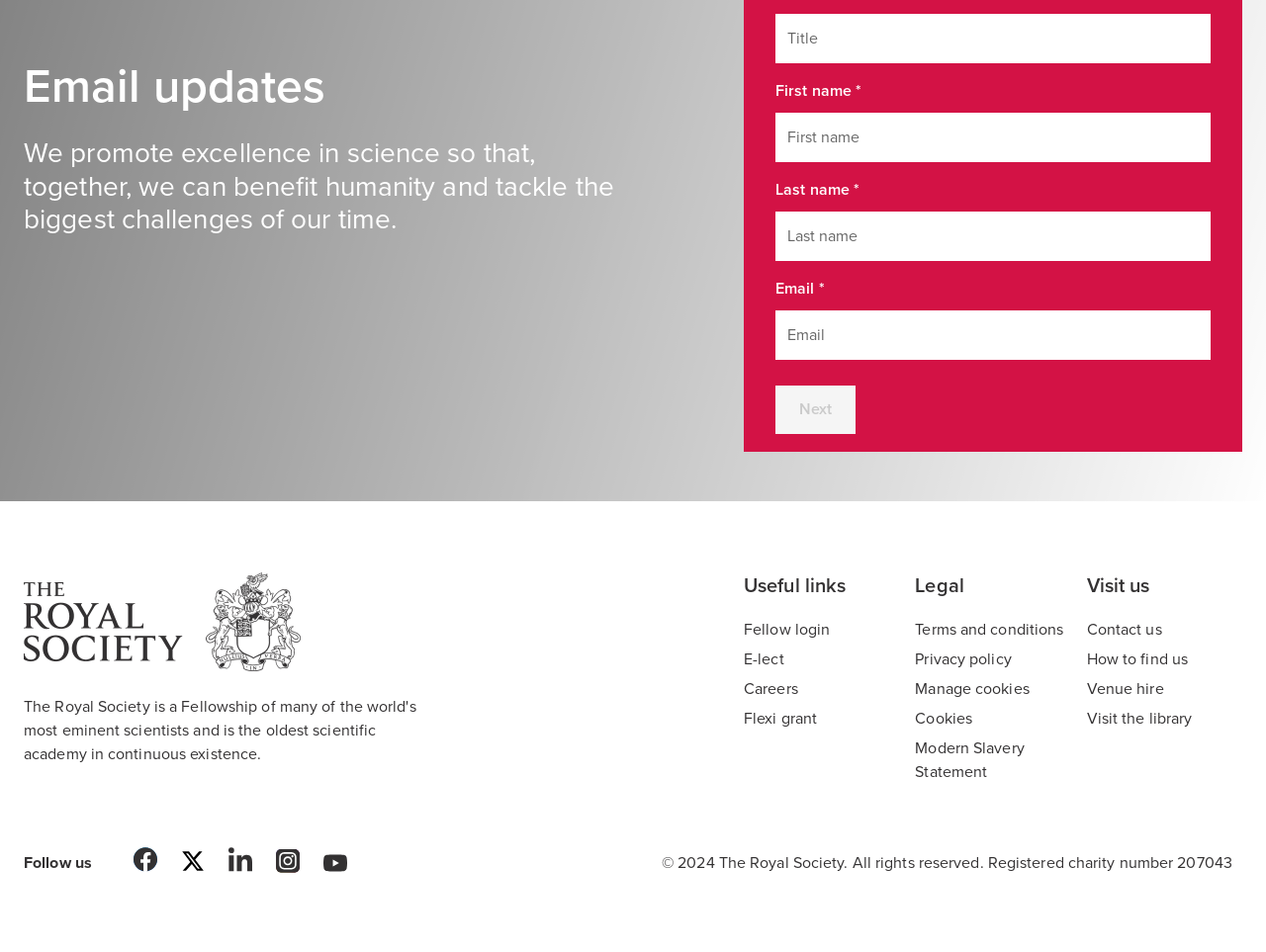Please specify the coordinates of the bounding box for the element that should be clicked to carry out this instruction: "Click Next". The coordinates must be four float numbers between 0 and 1, formatted as [left, top, right, bottom].

[0.612, 0.405, 0.676, 0.456]